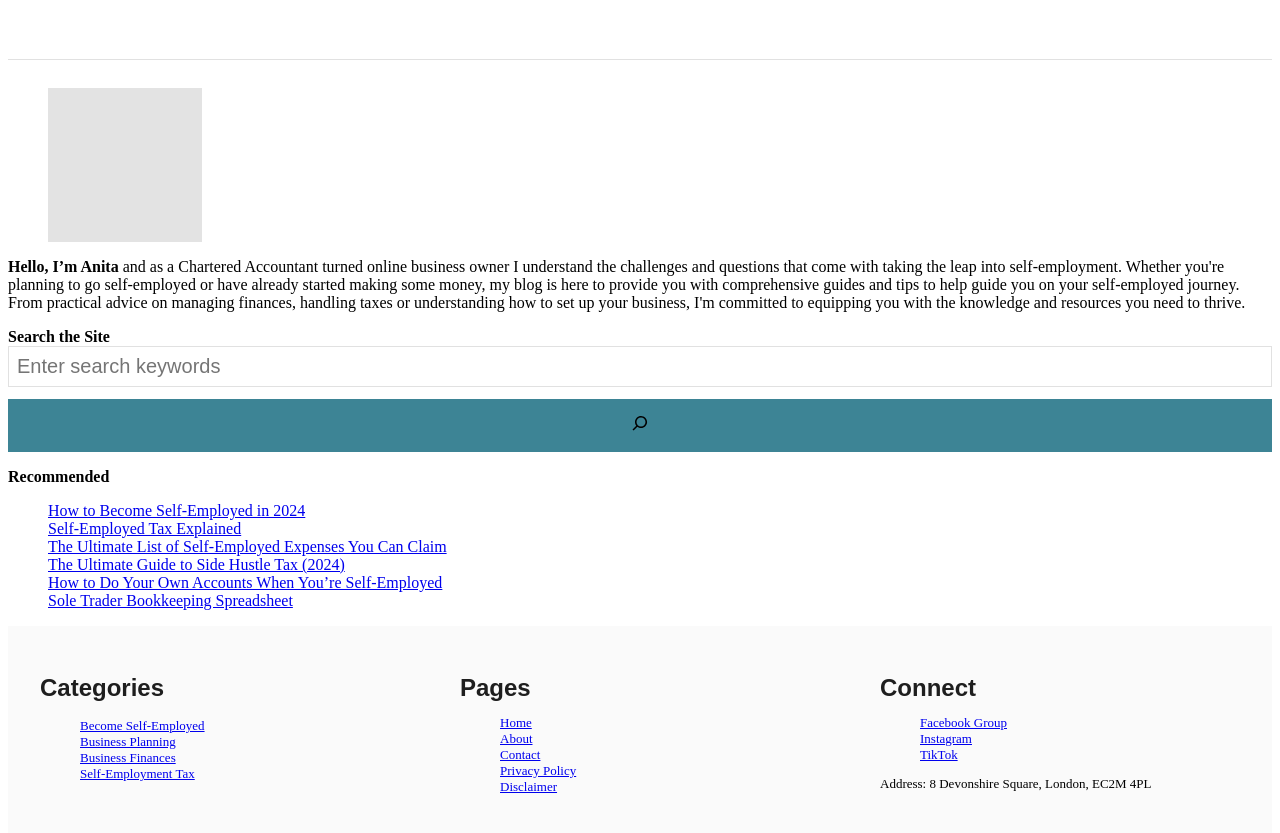Please identify the bounding box coordinates of the element that needs to be clicked to execute the following command: "Join the Facebook Group". Provide the bounding box using four float numbers between 0 and 1, formatted as [left, top, right, bottom].

[0.719, 0.858, 0.787, 0.876]